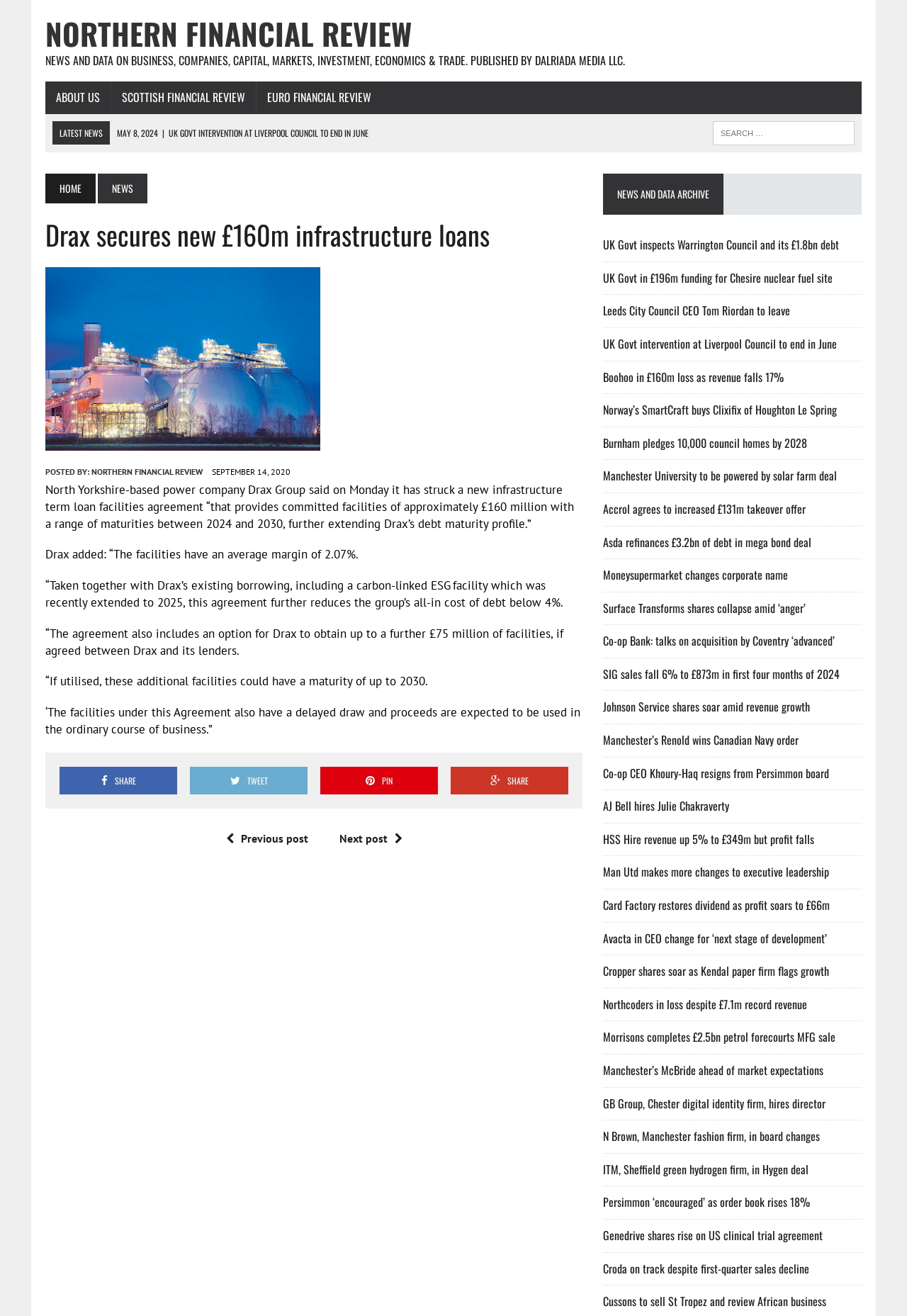What is the date of the main article?
Analyze the screenshot and provide a detailed answer to the question.

The date of the main article can be found below the heading of the article, where it says 'SEPTEMBER 14, 2020'.